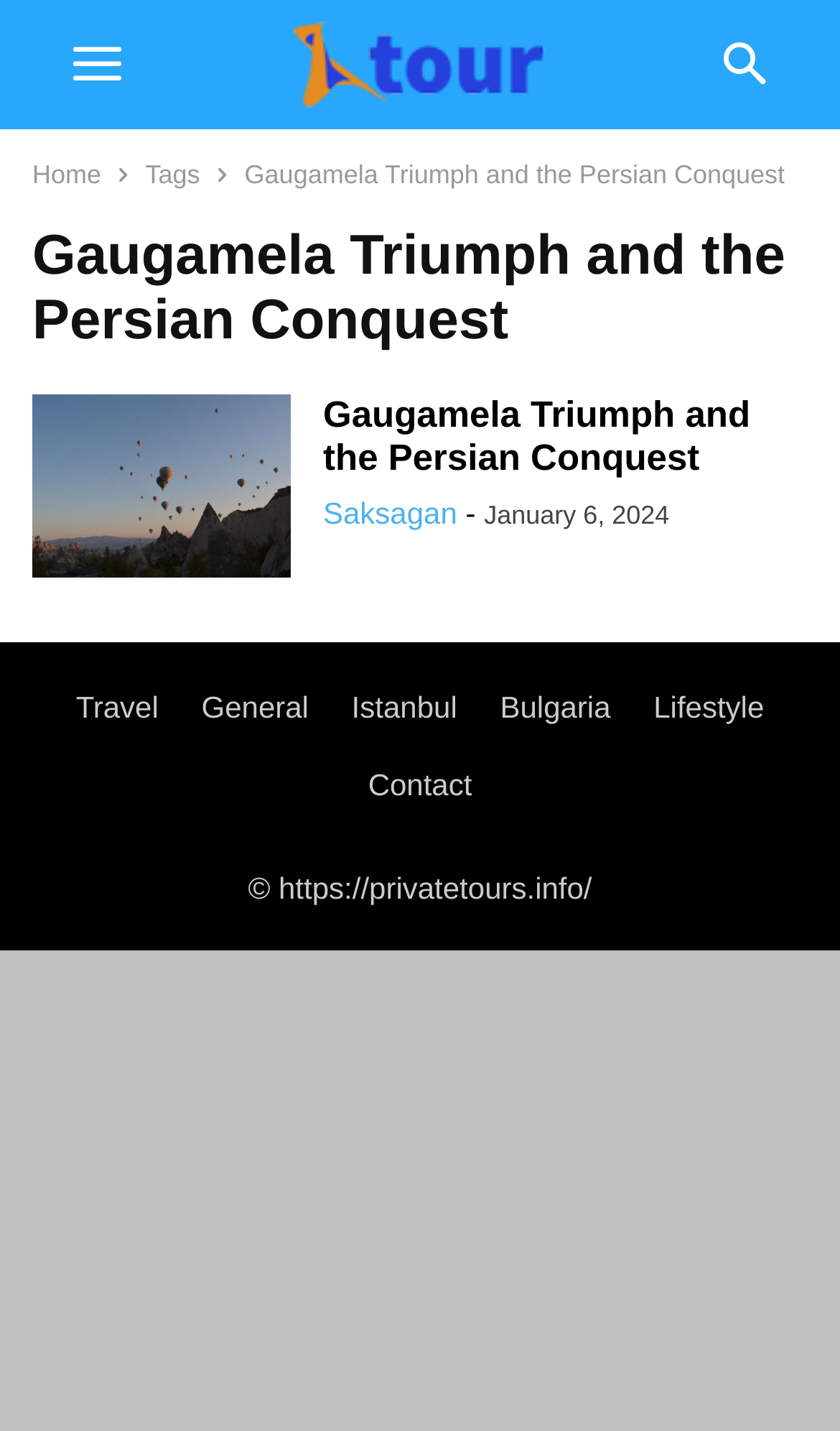Please find the bounding box coordinates of the clickable region needed to complete the following instruction: "visit Istanbul page". The bounding box coordinates must consist of four float numbers between 0 and 1, i.e., [left, top, right, bottom].

[0.418, 0.482, 0.544, 0.506]